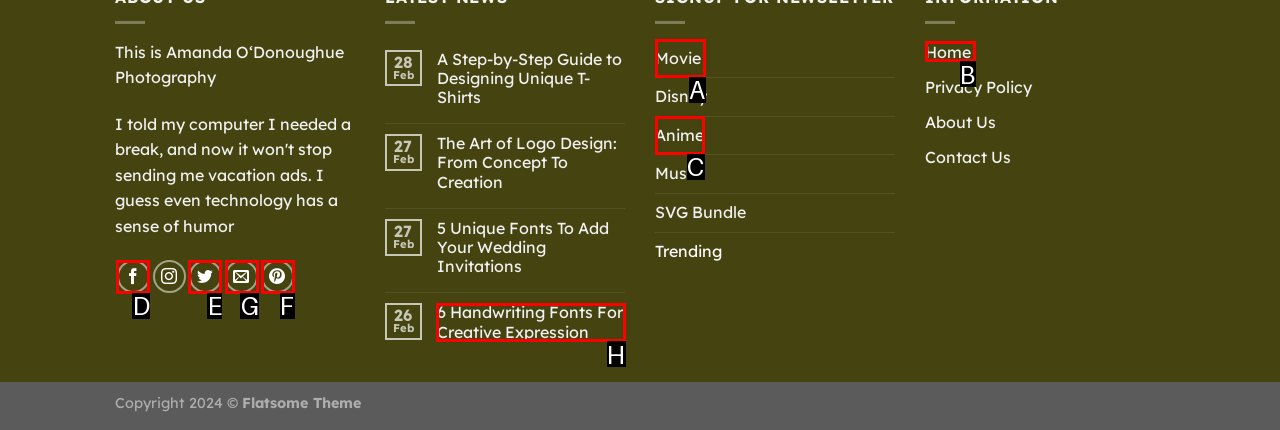Which option should I select to accomplish the task: Send us an email? Respond with the corresponding letter from the given choices.

G